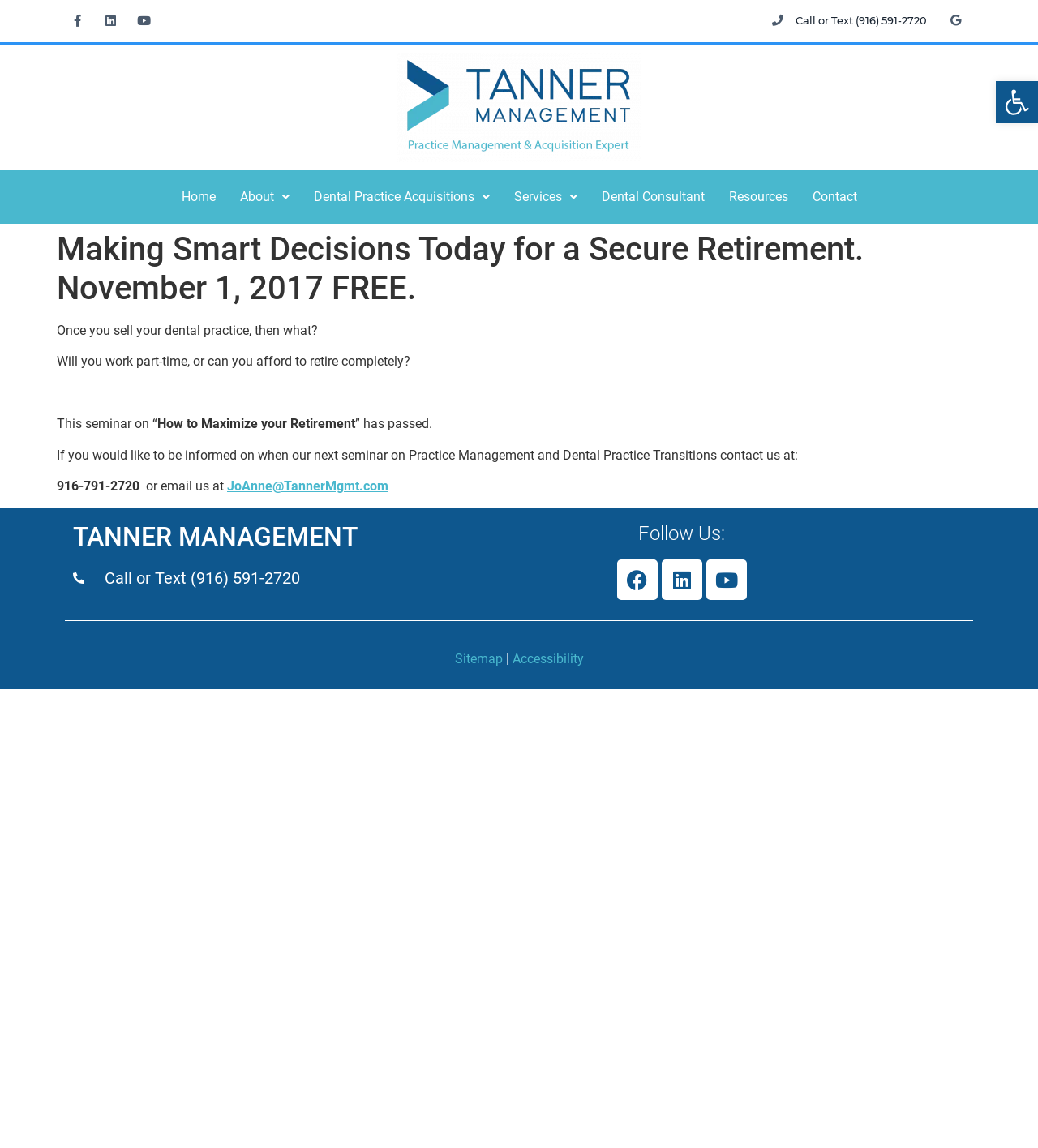Locate the bounding box coordinates of the element to click to perform the following action: 'Contact us through email'. The coordinates should be given as four float values between 0 and 1, in the form of [left, top, right, bottom].

[0.219, 0.417, 0.374, 0.43]